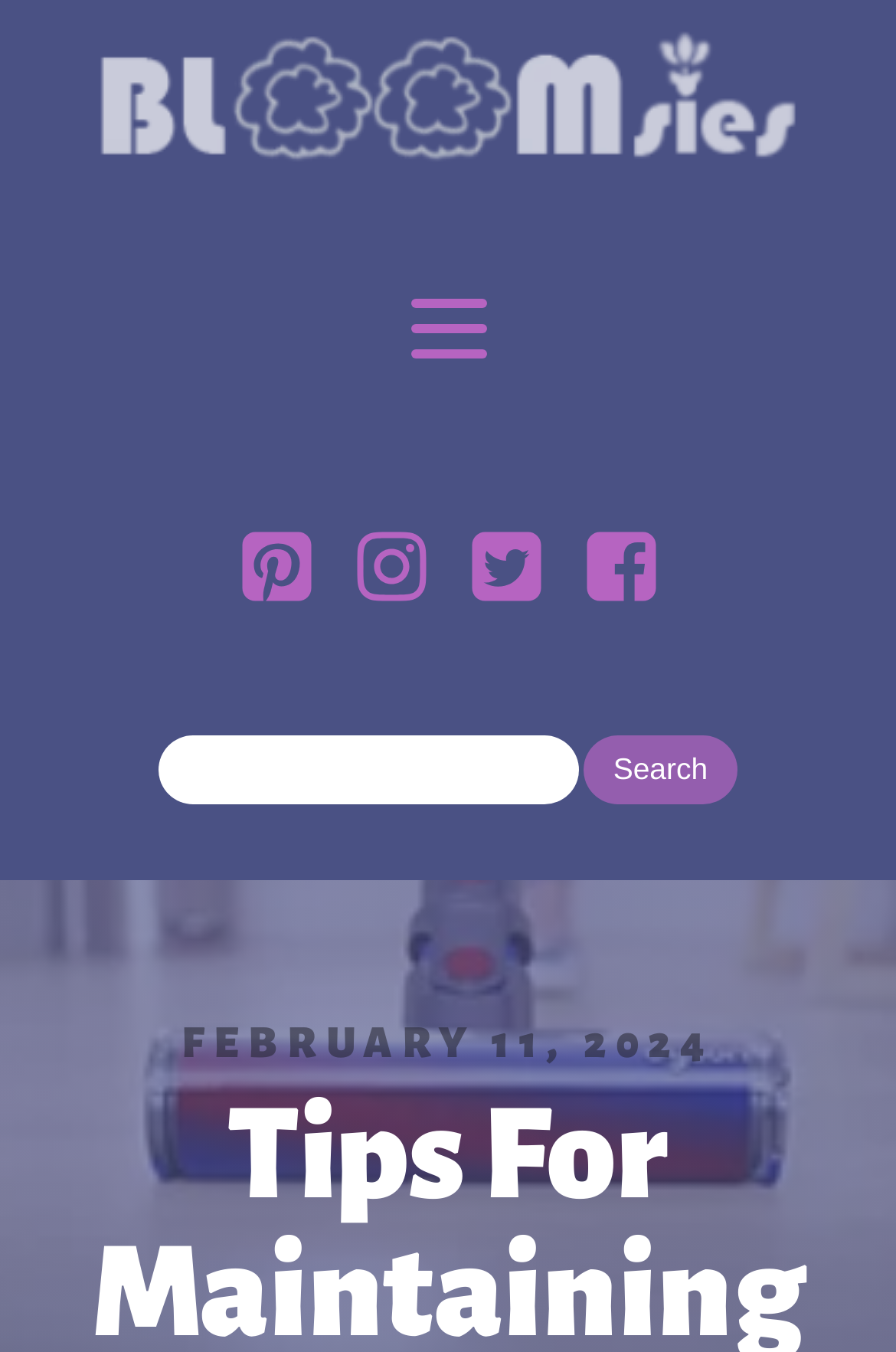Is the search textbox required?
Kindly offer a detailed explanation using the data available in the image.

I checked the textbox element and found that it has a 'required' attribute set to 'False', which means that it is not a required field. This suggests that users can choose to leave the textbox empty if they want to.